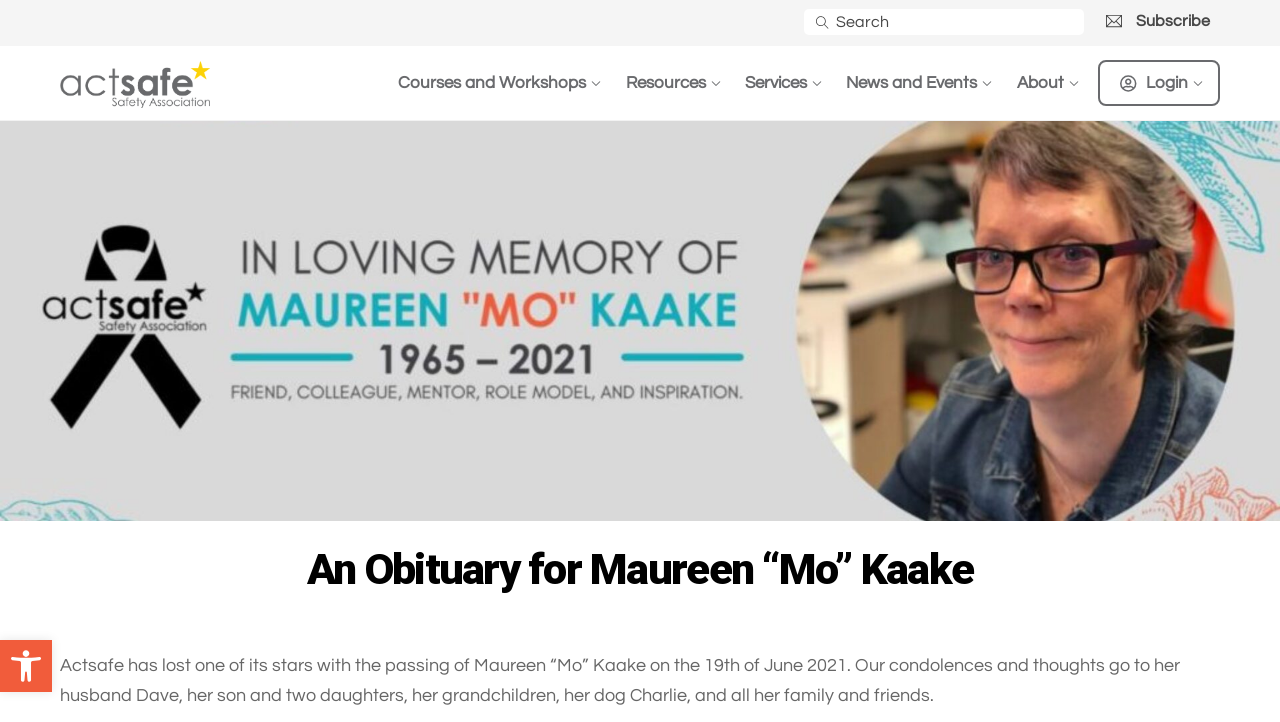Please find the top heading of the webpage and generate its text.

An Obituary for Maureen “Mo” Kaake